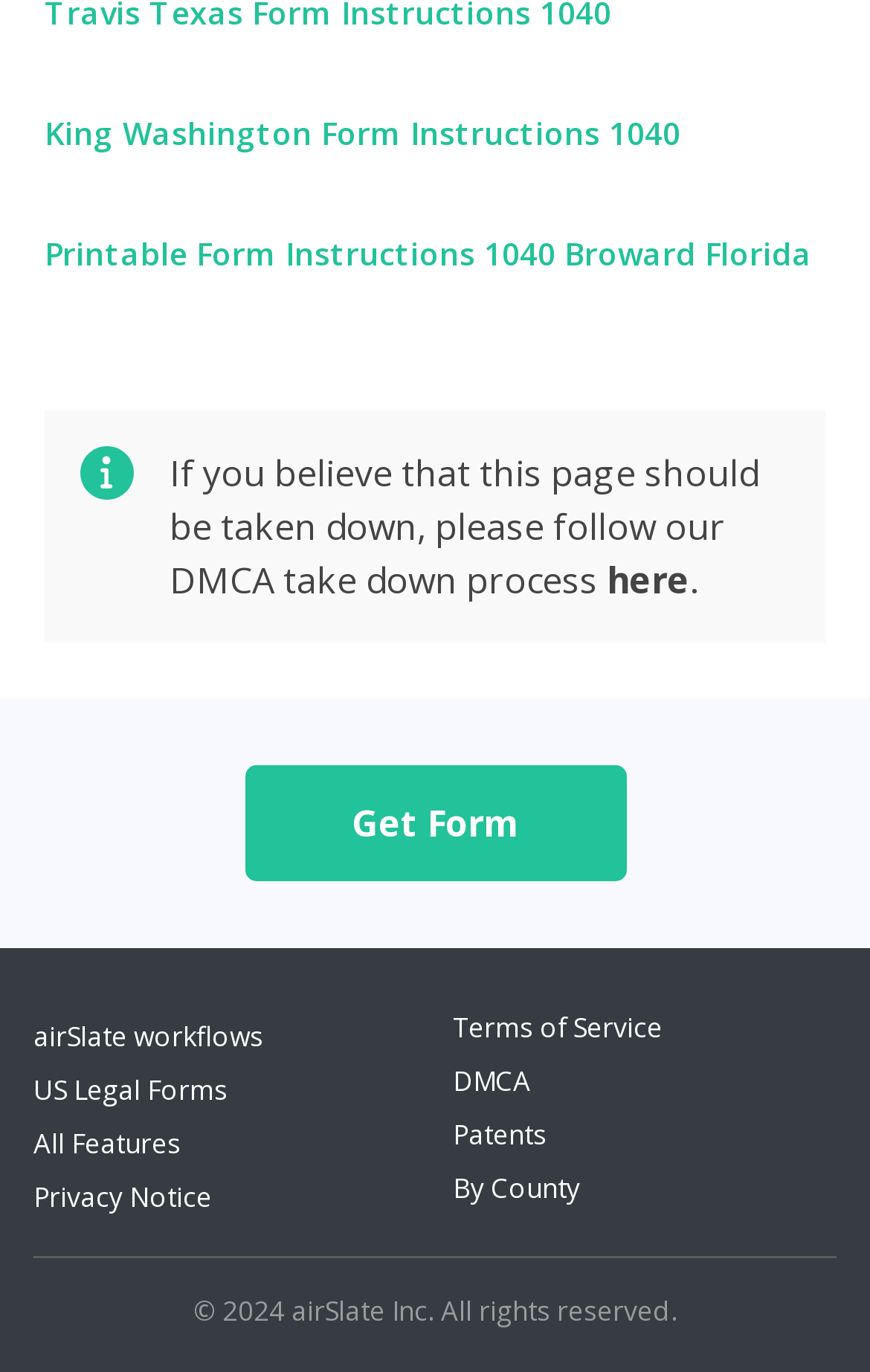Please locate the bounding box coordinates of the element that should be clicked to complete the given instruction: "Read DMCA take down process".

[0.697, 0.405, 0.792, 0.441]